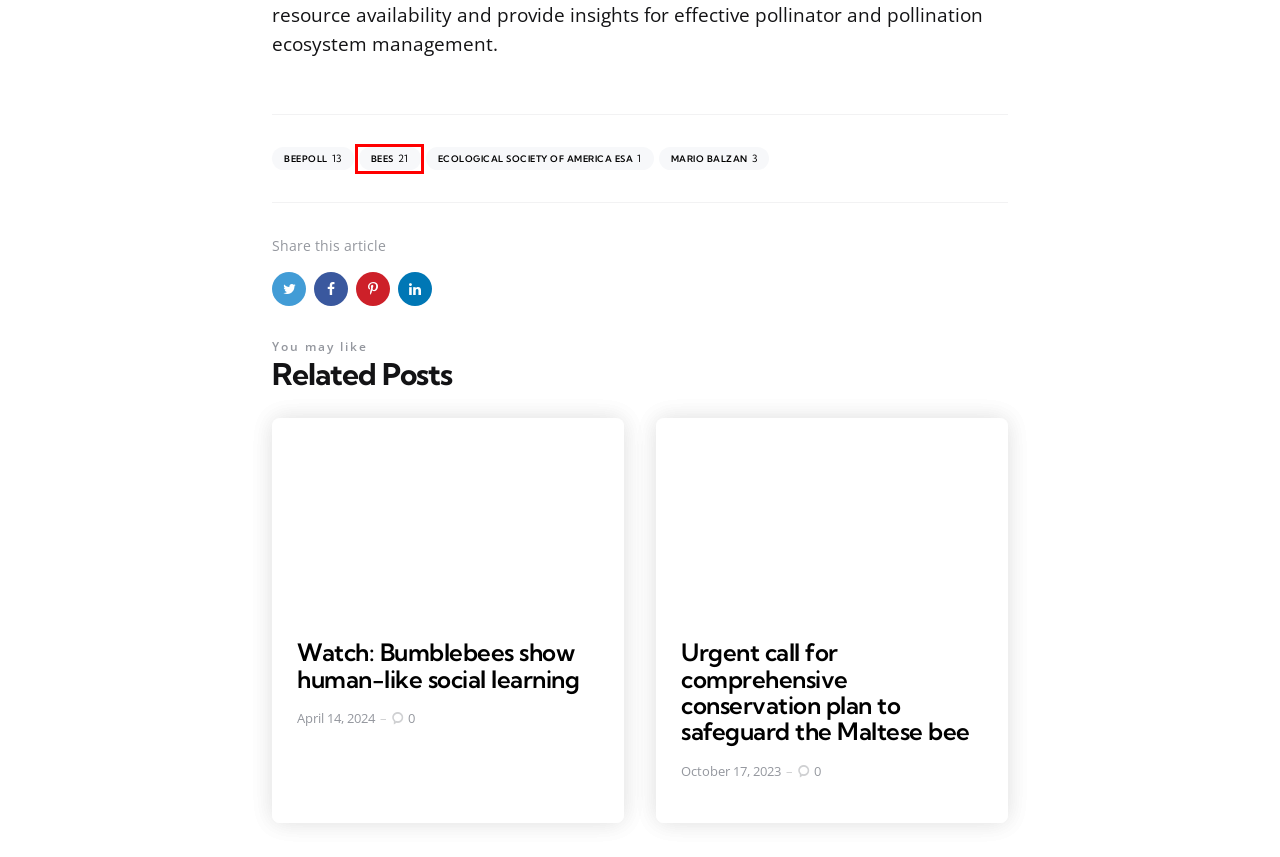You are given a screenshot of a webpage with a red bounding box around an element. Choose the most fitting webpage description for the page that appears after clicking the element within the red bounding box. Here are the candidates:
A. Ecological Society of America ESA - DigInto
B. Beepoll - DigInto
C. Mario Balzan - DigInto
D. Urgent call for comprehensive conservation plan to safeguard the Maltese bee - DigInto
E. Watch: Bumblebees show human-like social learning - DigInto
F. BEES - DigInto
G. DART - DigInto
H. DigInto - Innovation, Development & Latest Tech News

F